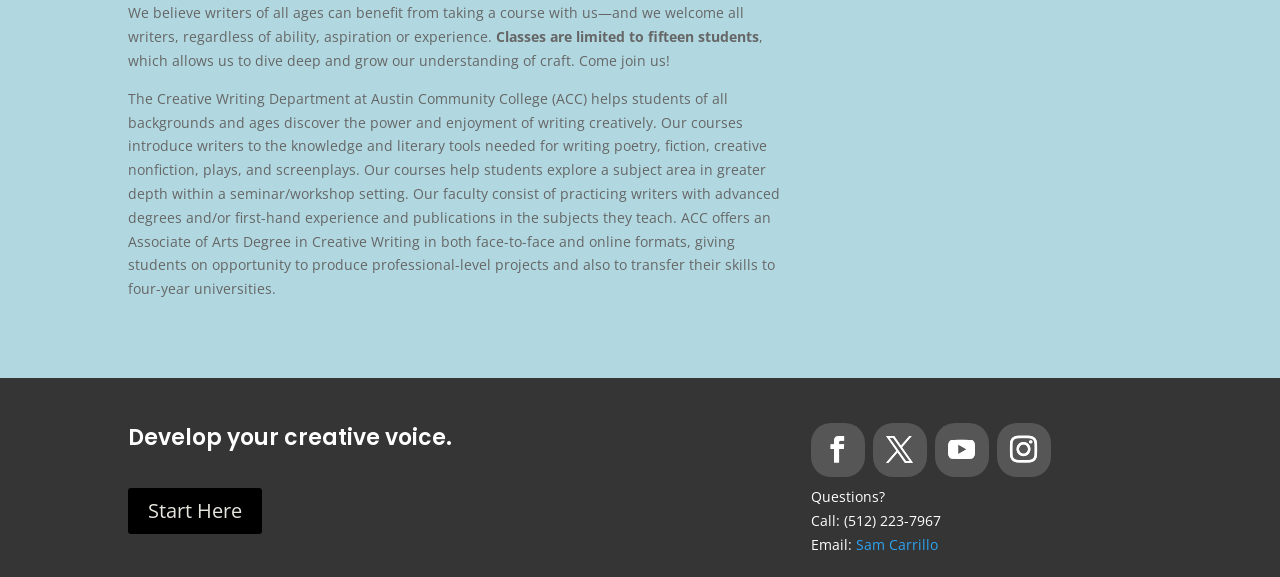Find and indicate the bounding box coordinates of the region you should select to follow the given instruction: "Start your creative writing journey".

[0.1, 0.846, 0.205, 0.925]